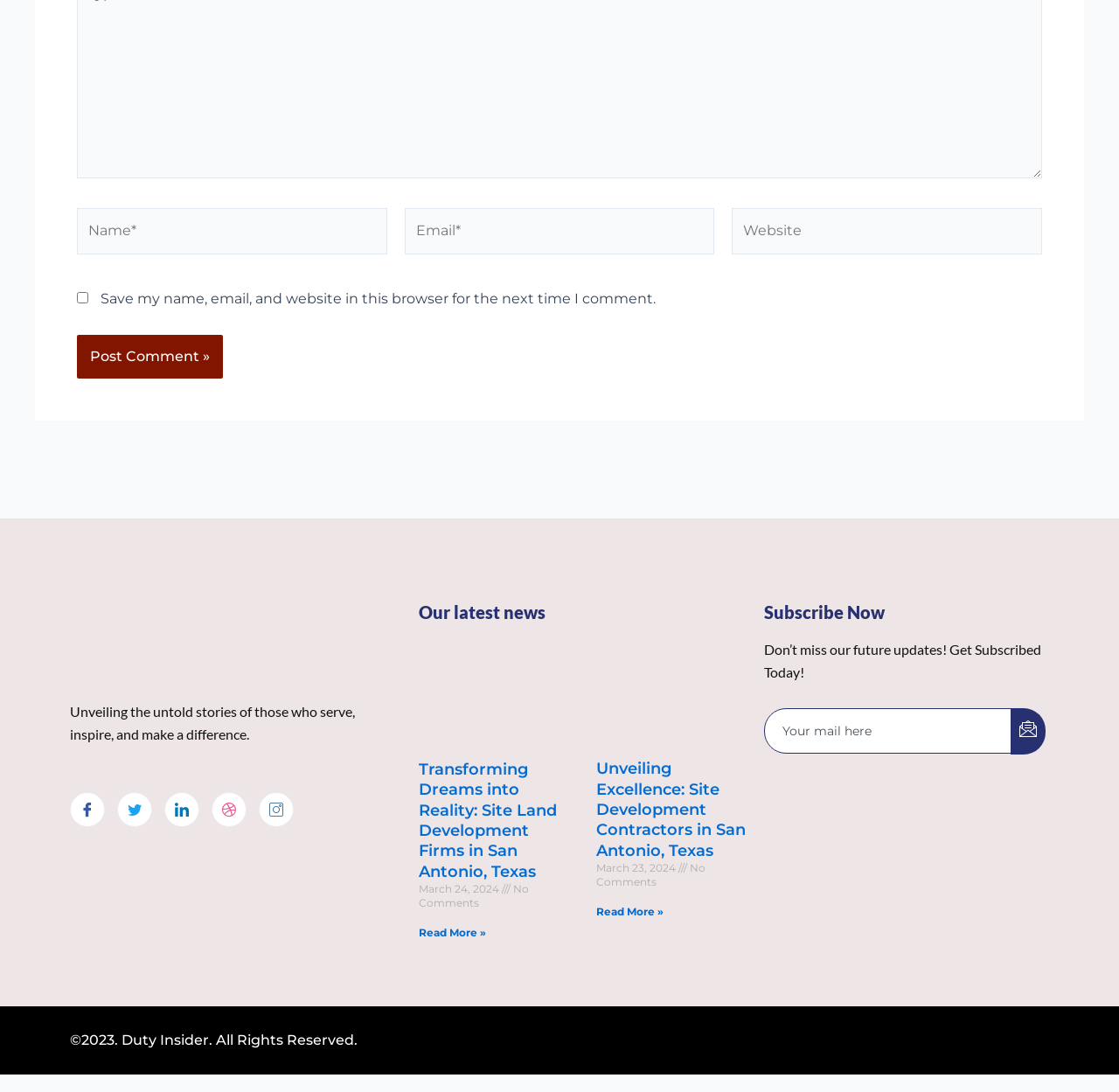Identify the bounding box of the HTML element described as: "aria-label="dribbble"".

[0.189, 0.725, 0.22, 0.757]